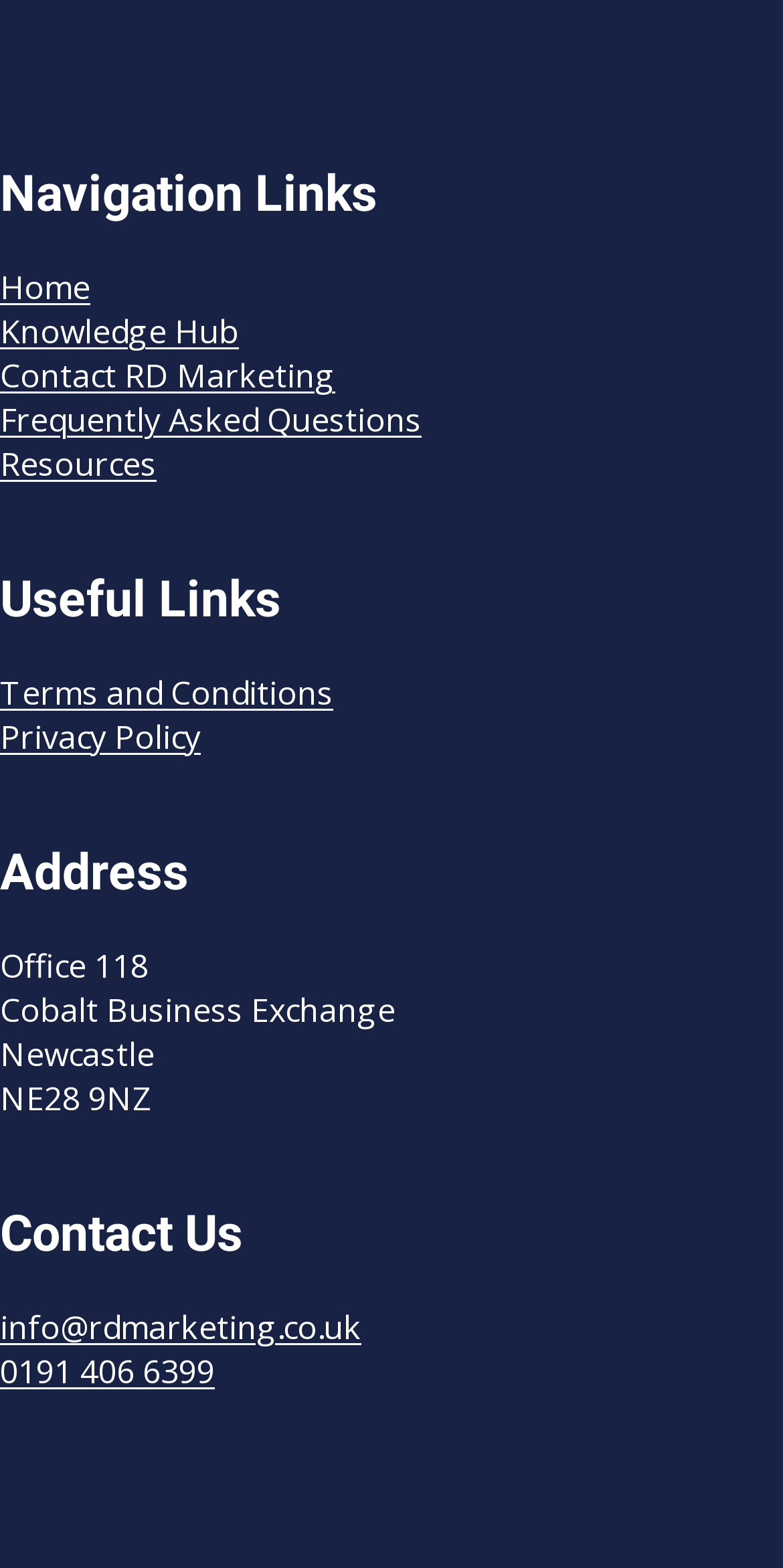Locate the bounding box coordinates of the element that should be clicked to execute the following instruction: "go to home page".

[0.0, 0.17, 0.115, 0.198]